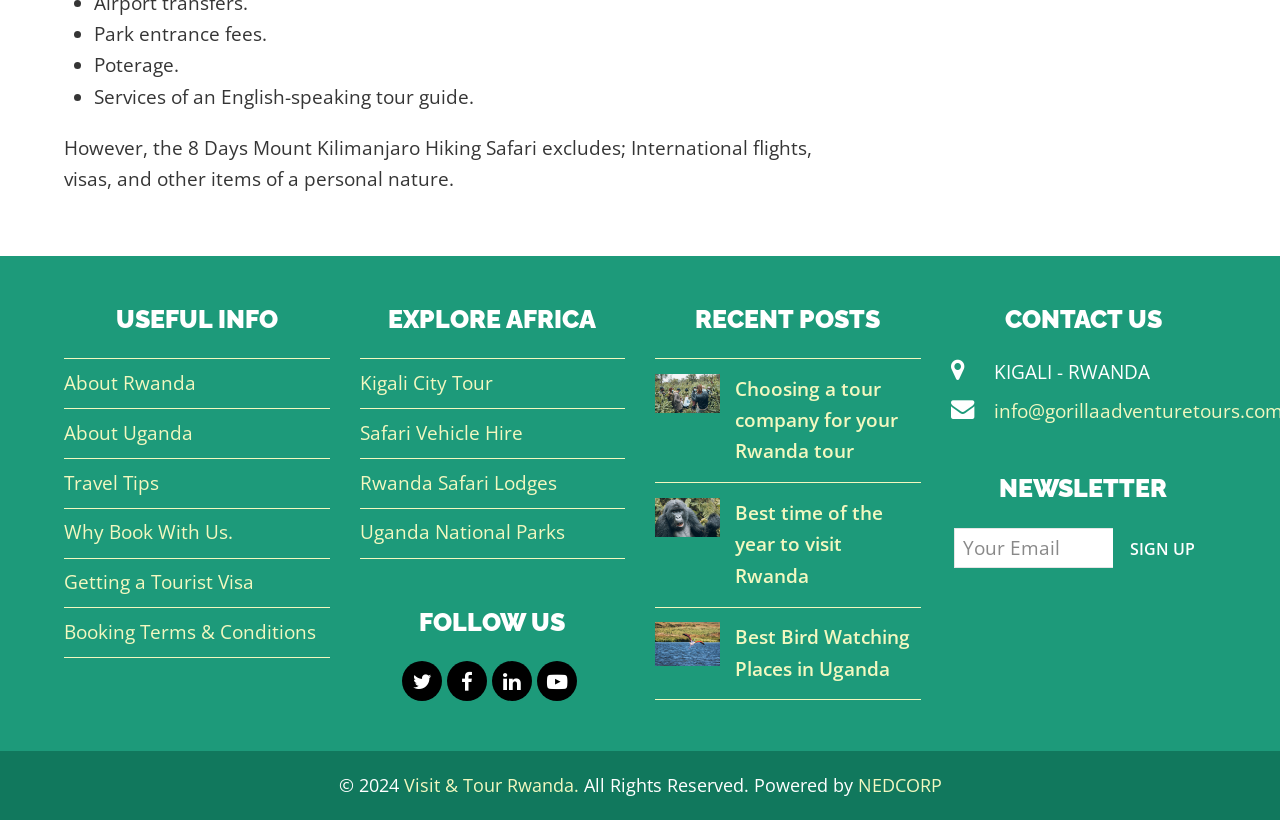Can you identify the bounding box coordinates of the clickable region needed to carry out this instruction: 'Enter email address'? The coordinates should be four float numbers within the range of 0 to 1, stated as [left, top, right, bottom].

[0.745, 0.643, 0.87, 0.692]